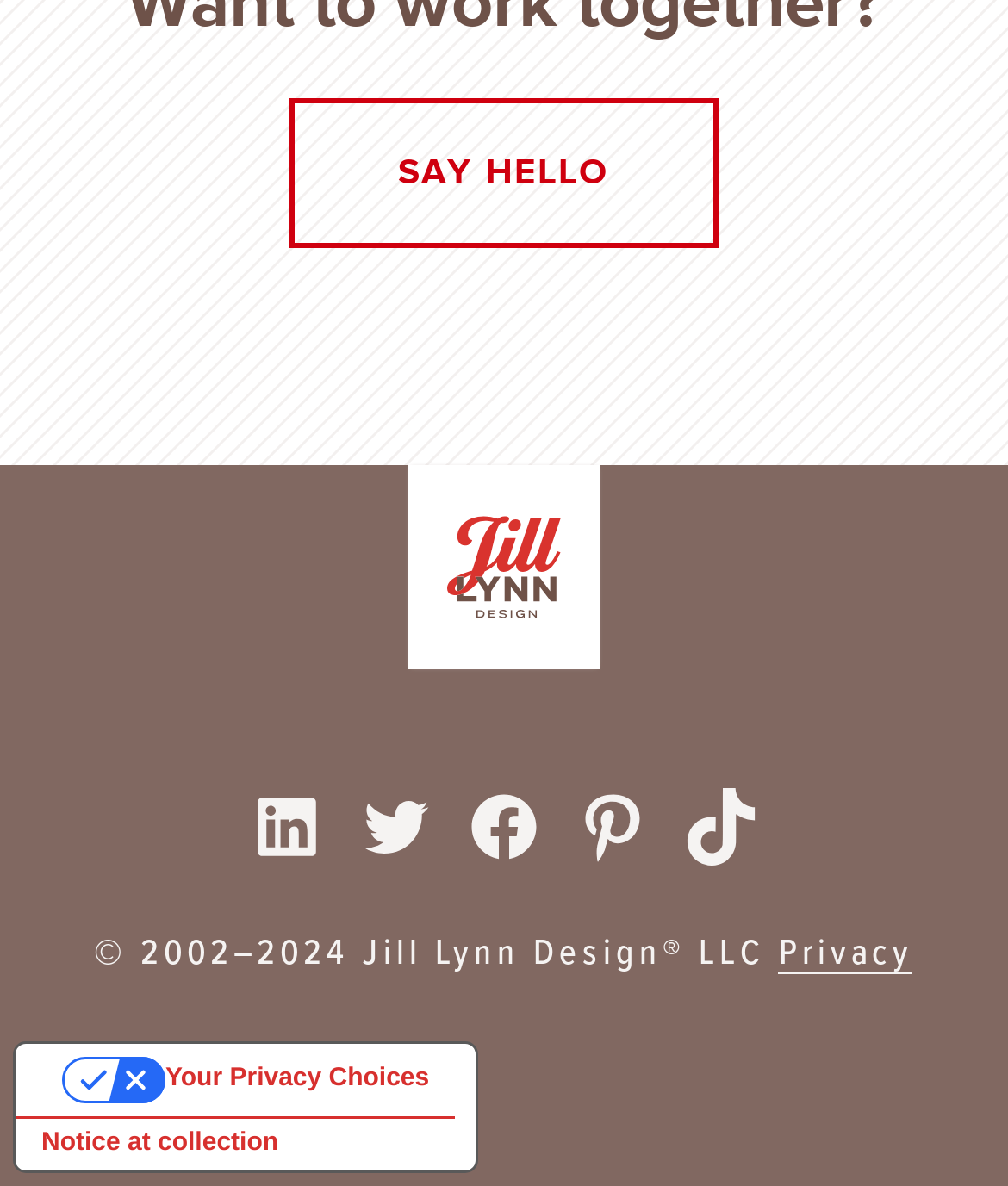Please locate the bounding box coordinates for the element that should be clicked to achieve the following instruction: "click SAY HELLO". Ensure the coordinates are given as four float numbers between 0 and 1, i.e., [left, top, right, bottom].

[0.287, 0.083, 0.713, 0.209]